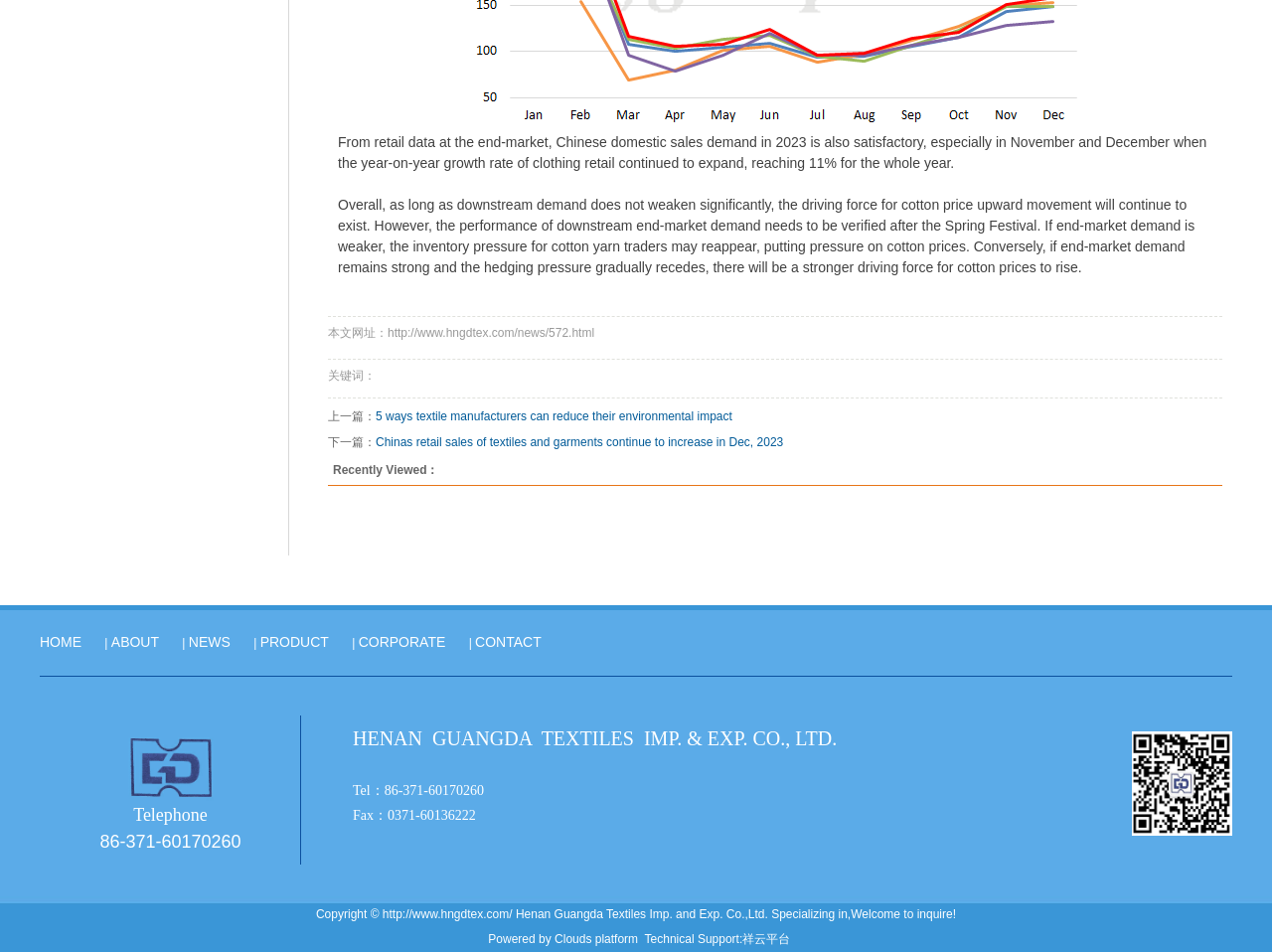What is the purpose of the links at the top of the webpage?
Use the information from the image to give a detailed answer to the question.

The links at the top of the webpage, including 'HOME', 'ABOUT', 'NEWS', 'PRODUCT', and 'CORPORATE', appear to be navigation links that allow users to access different sections of the website.